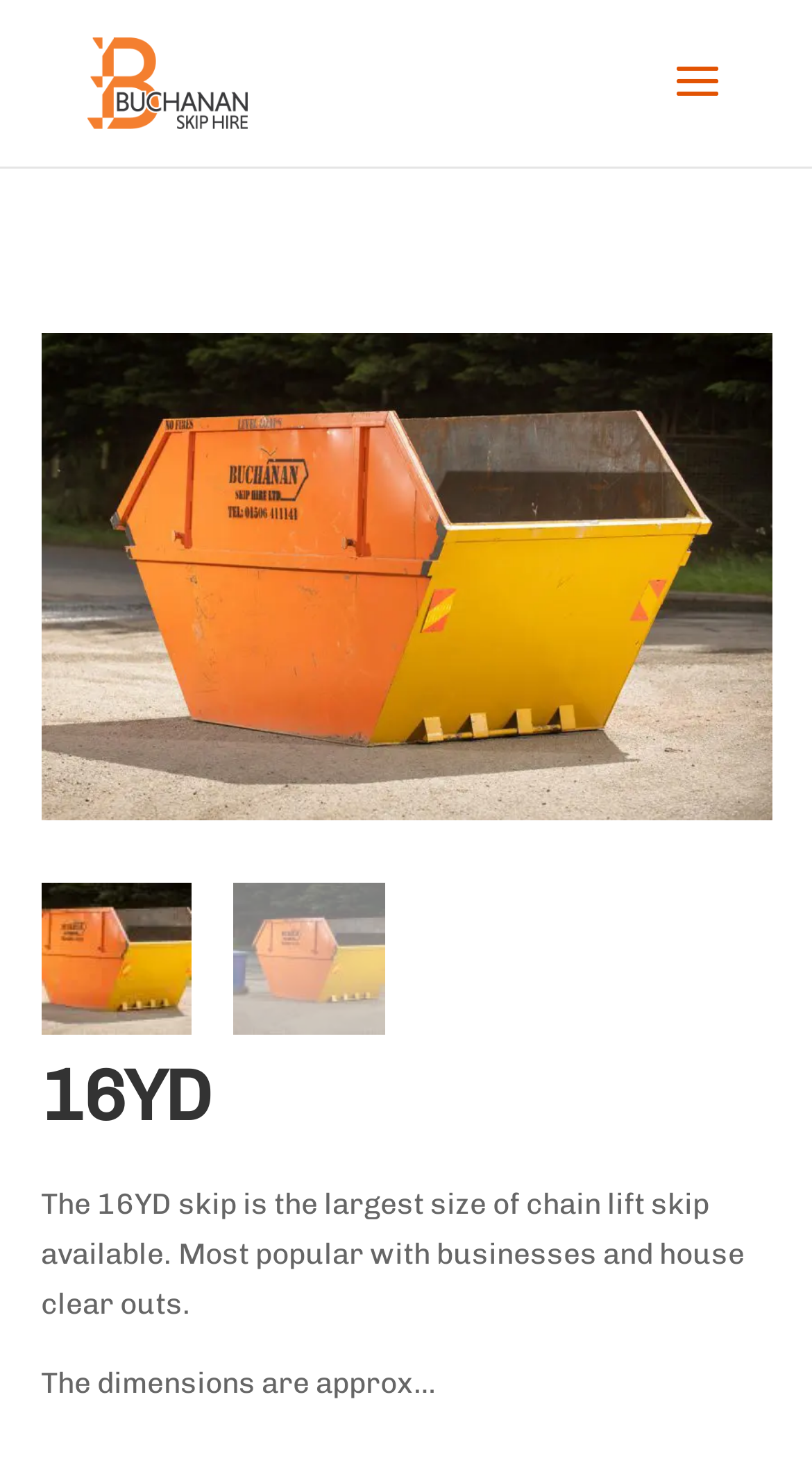What is the purpose of the 16YD skip?
Identify the answer in the screenshot and reply with a single word or phrase.

Businesses and house clear outs